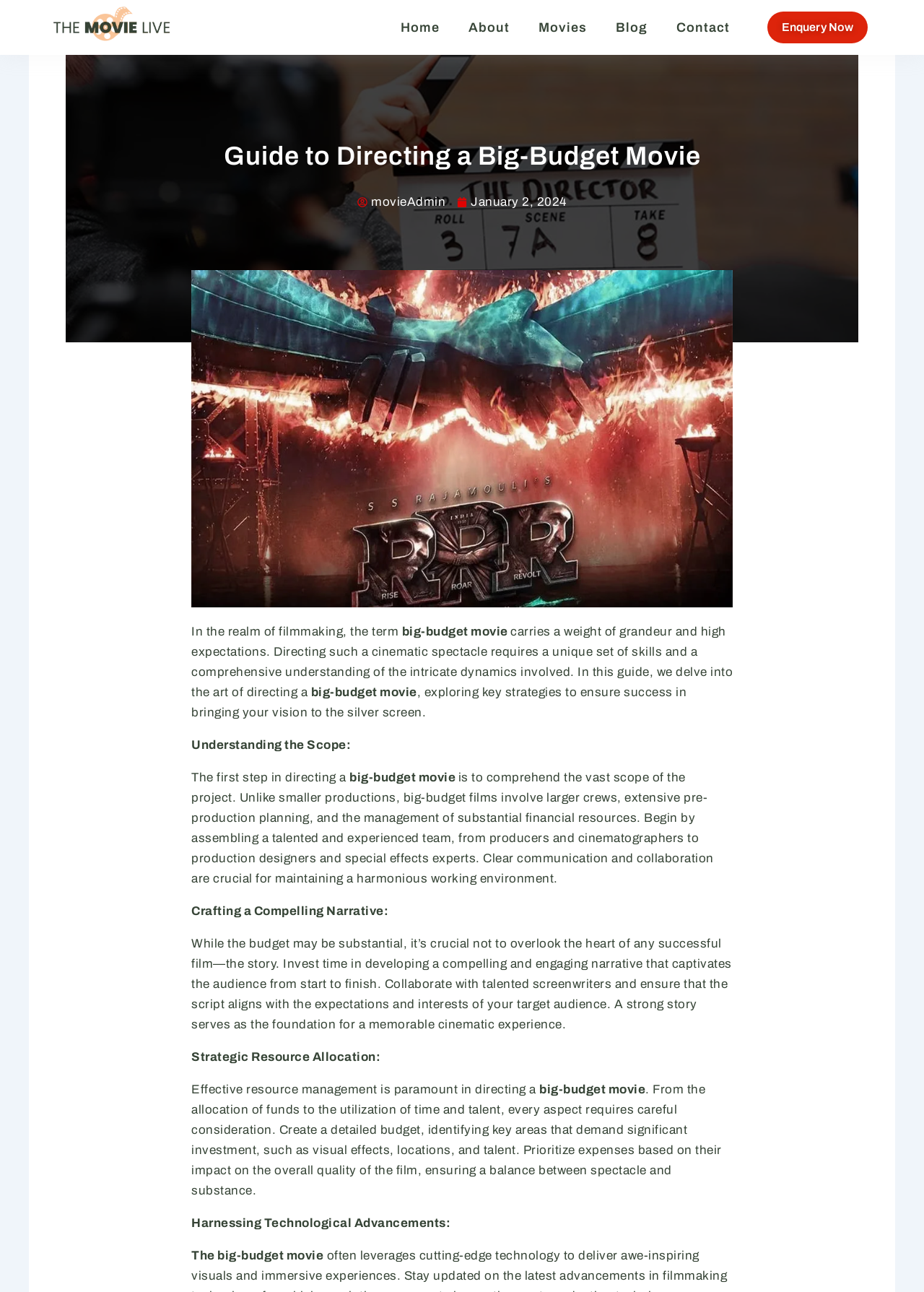Please find the bounding box coordinates of the element's region to be clicked to carry out this instruction: "Follow the Facebook link".

[0.036, 0.406, 0.05, 0.464]